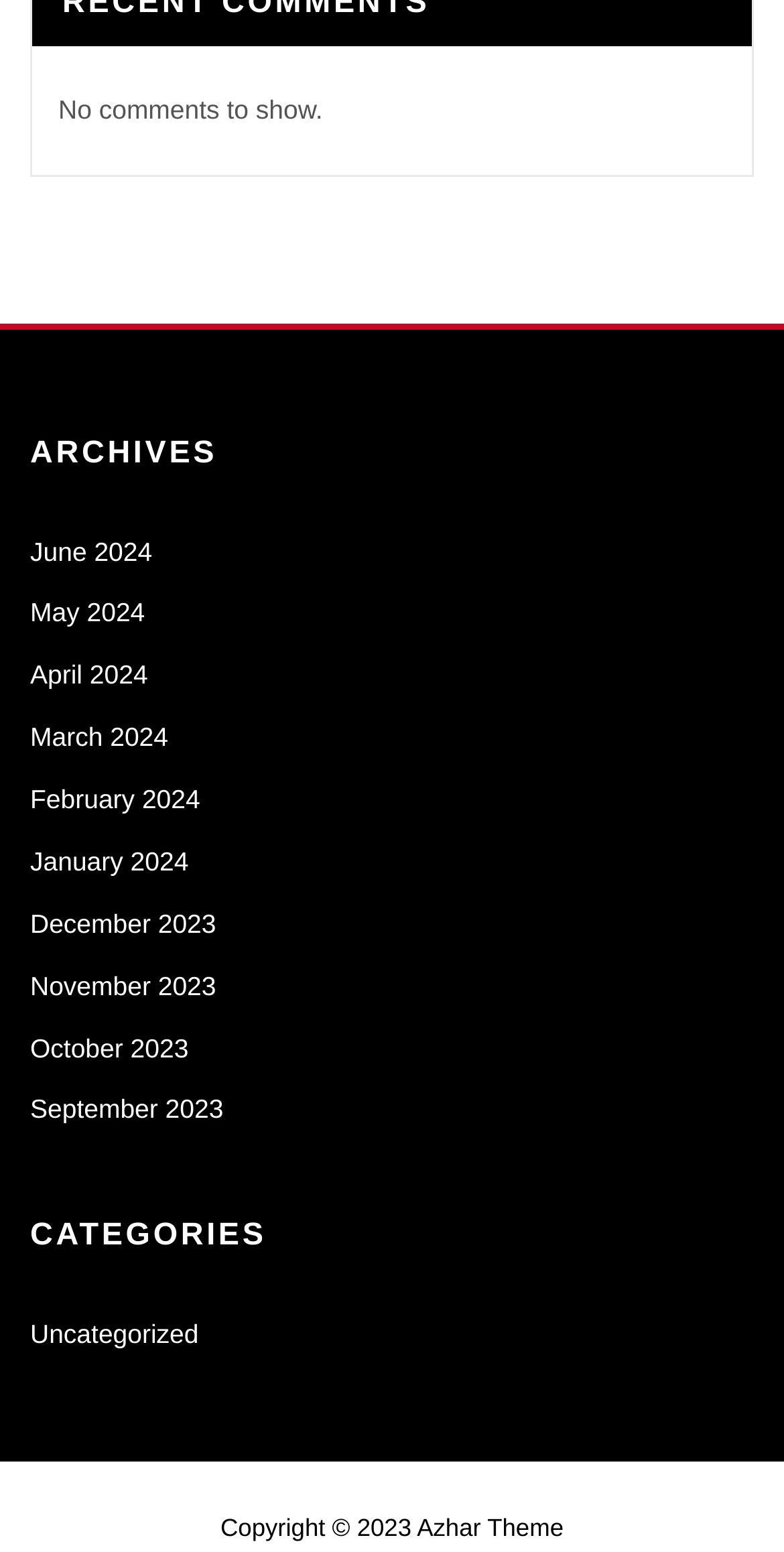Find the bounding box coordinates of the area that needs to be clicked in order to achieve the following instruction: "View hours and location". The coordinates should be specified as four float numbers between 0 and 1, i.e., [left, top, right, bottom].

None